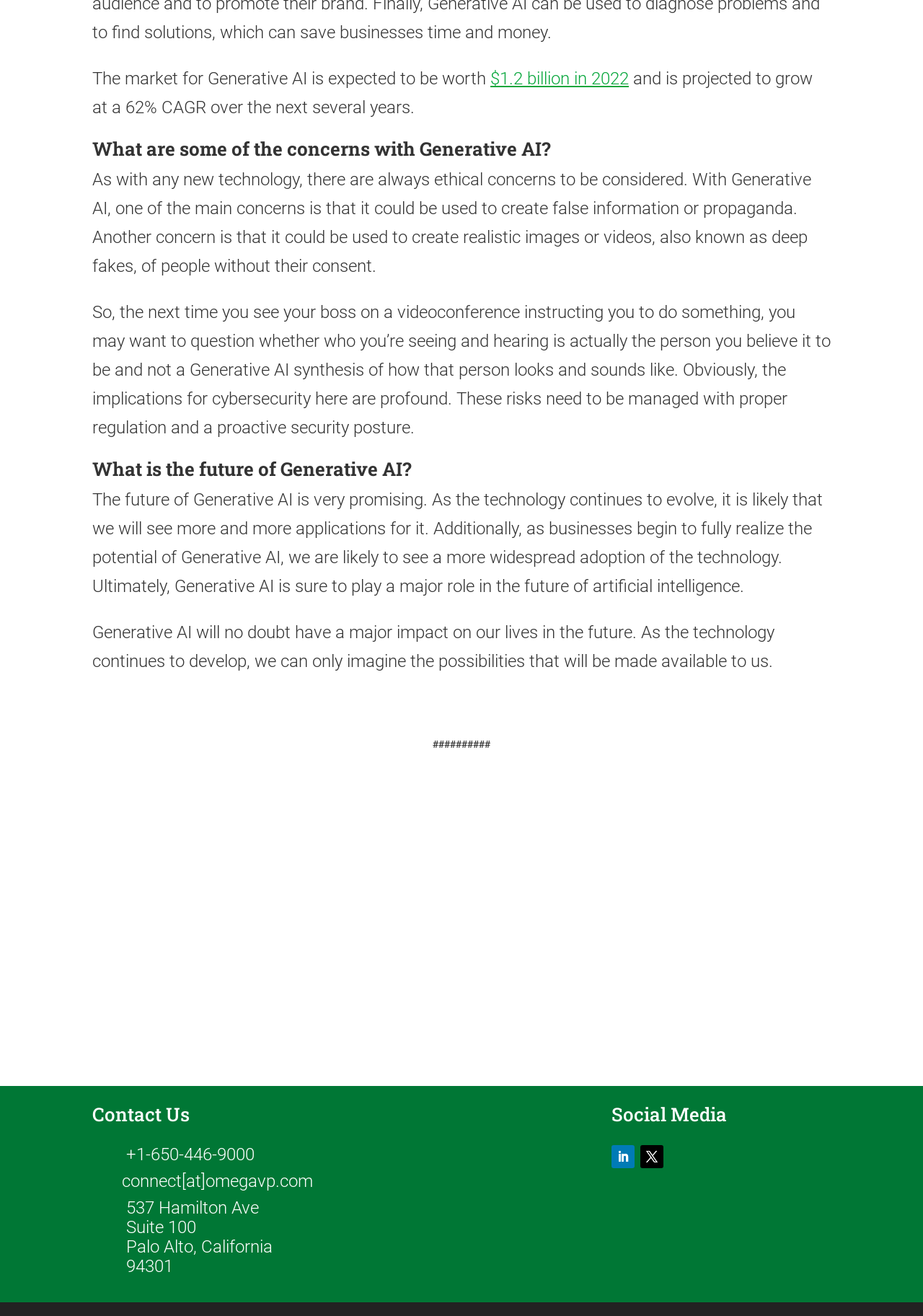What is the expected worth of Generative AI market in 2022?
Based on the image, give a concise answer in the form of a single word or short phrase.

$1.2 billion